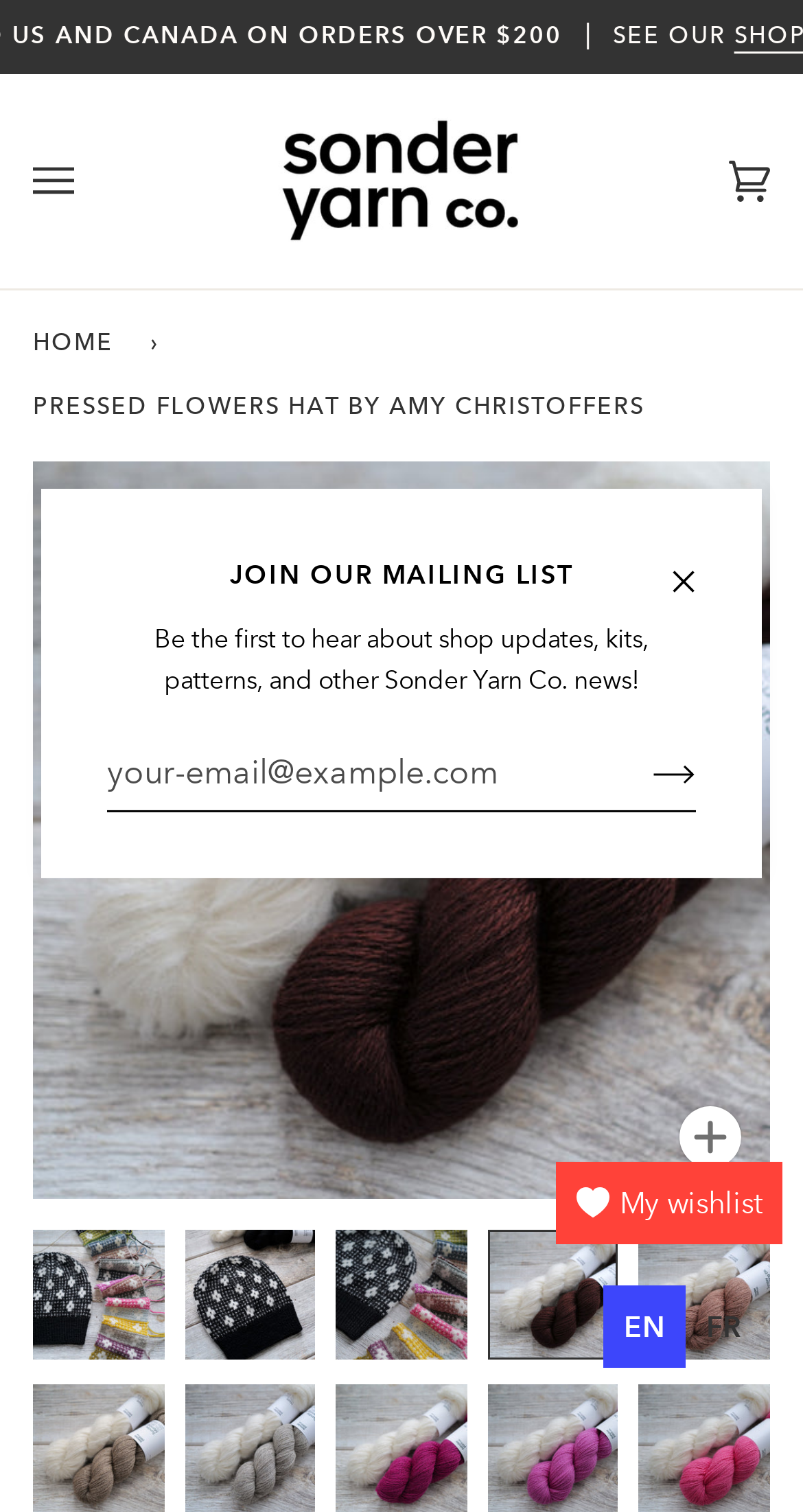Please reply to the following question using a single word or phrase: 
How many images of the hat are shown?

6